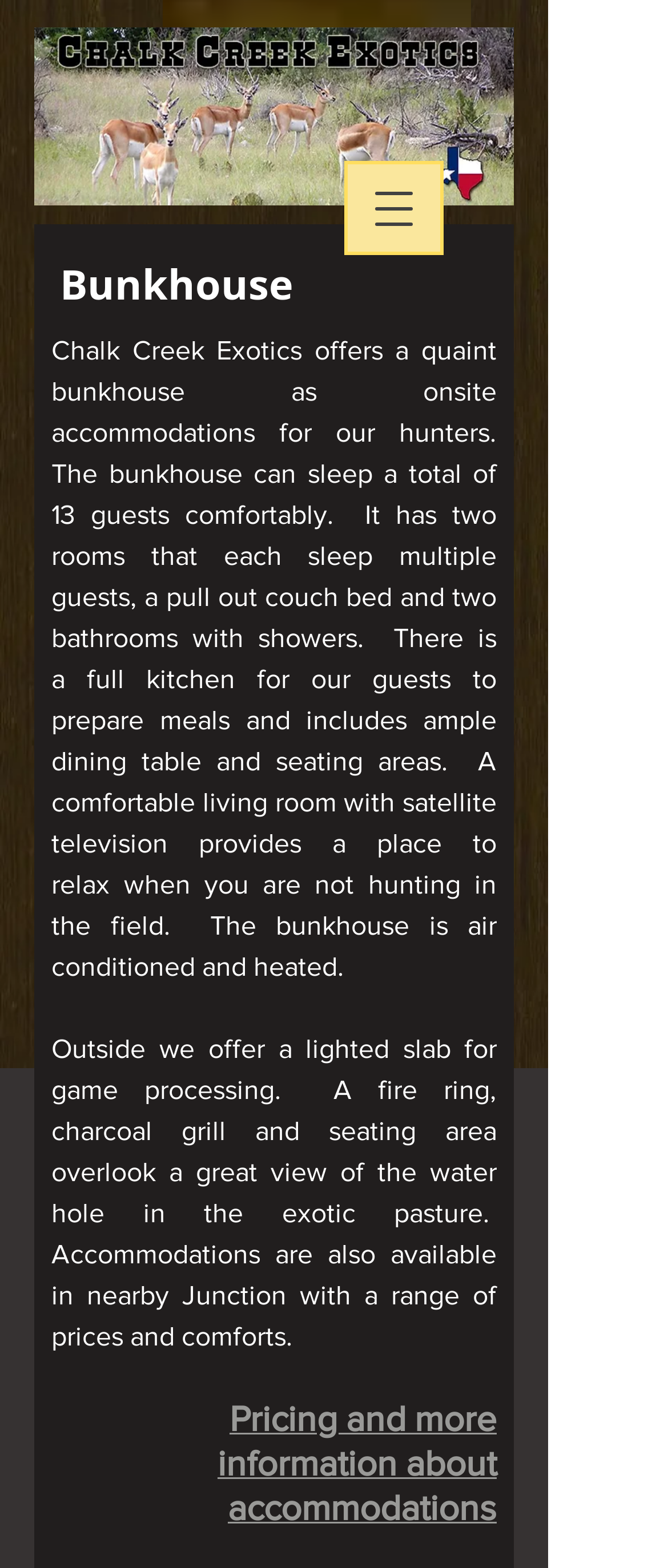Provide the bounding box for the UI element matching this description: "aria-label="Open navigation menu"".

[0.515, 0.103, 0.664, 0.163]